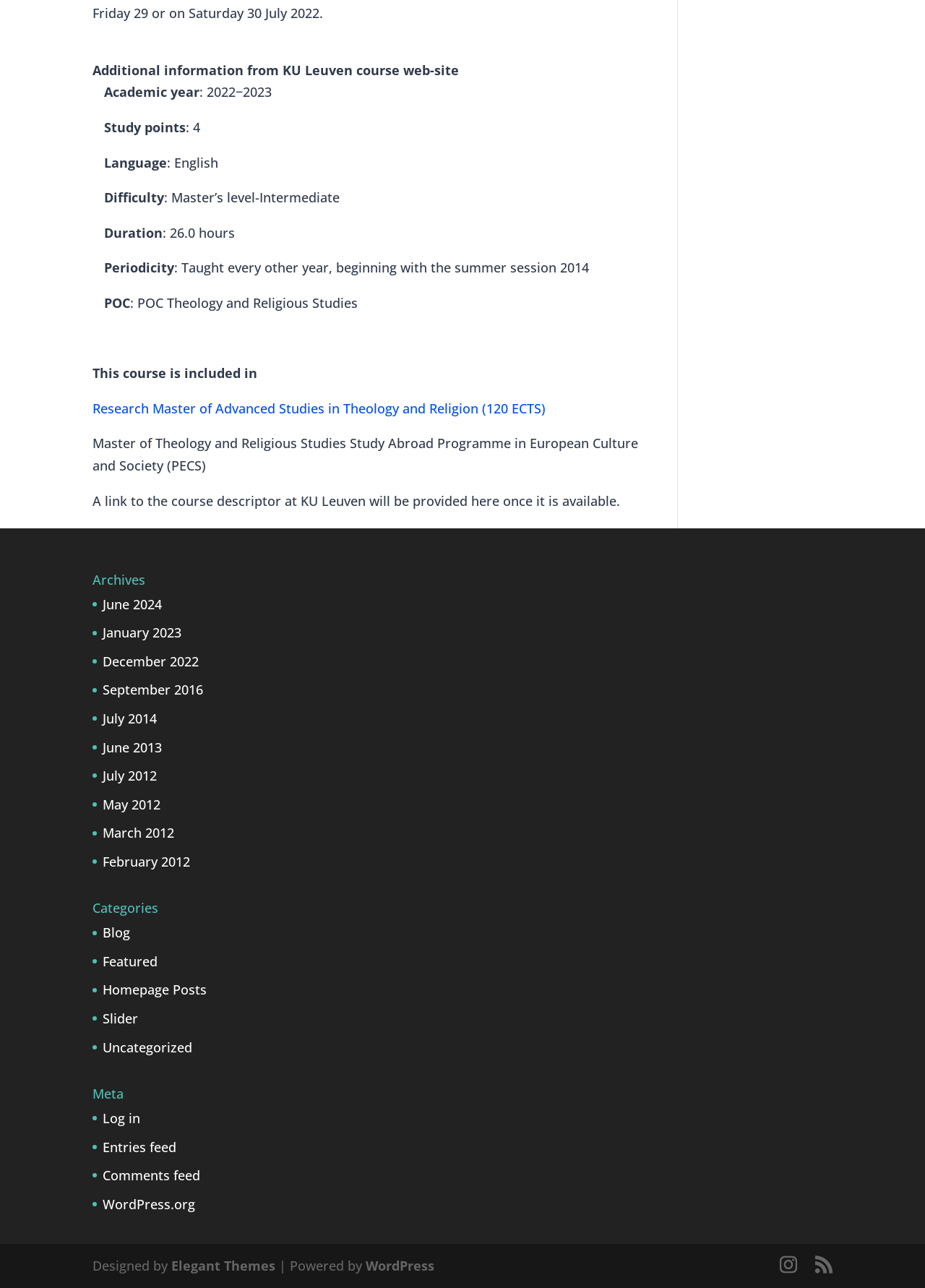Provide a single word or phrase answer to the question: 
How often is the course taught?

Every other year